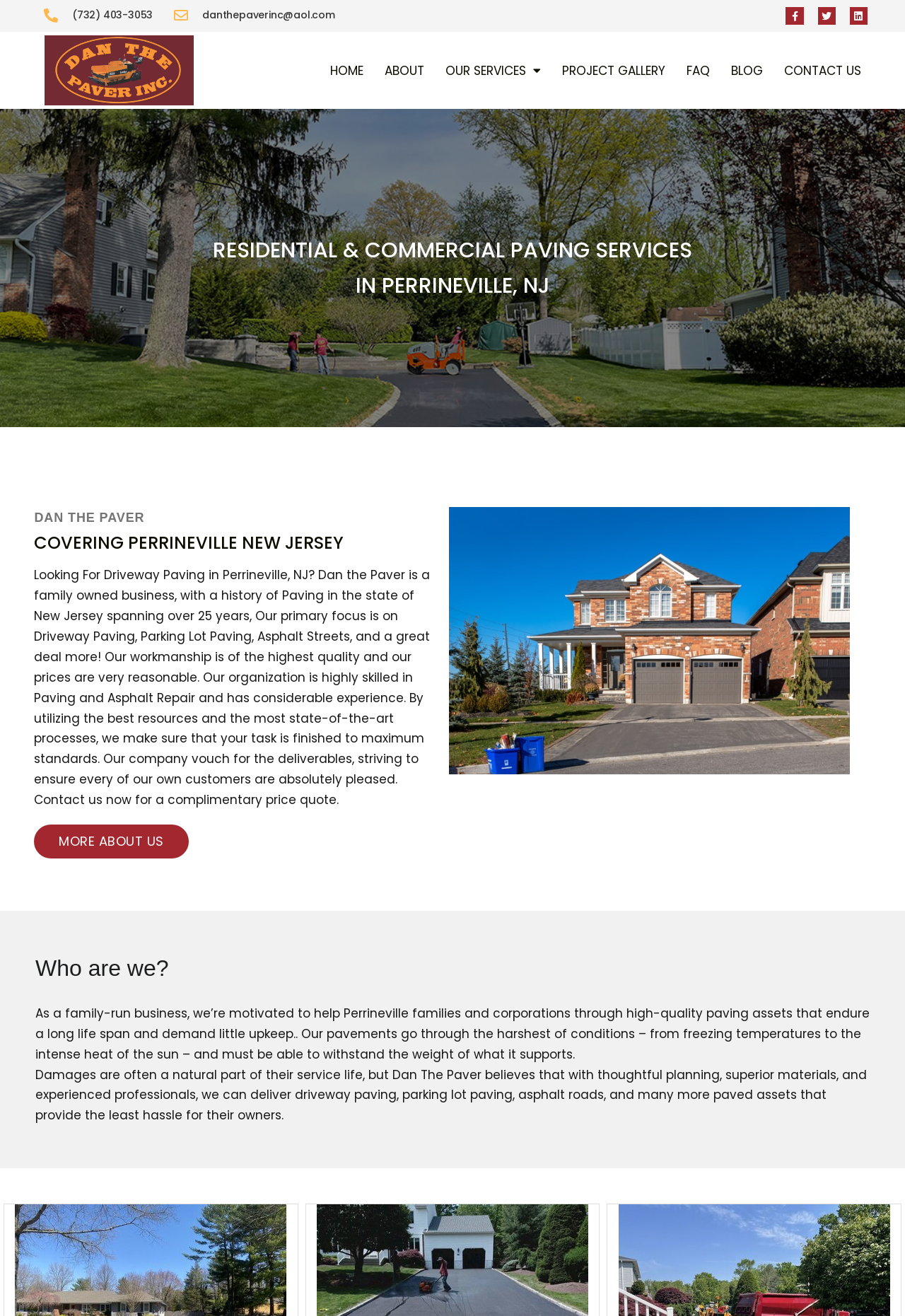Determine the bounding box coordinates for the region that must be clicked to execute the following instruction: "Learn more about the services".

[0.48, 0.04, 0.609, 0.067]